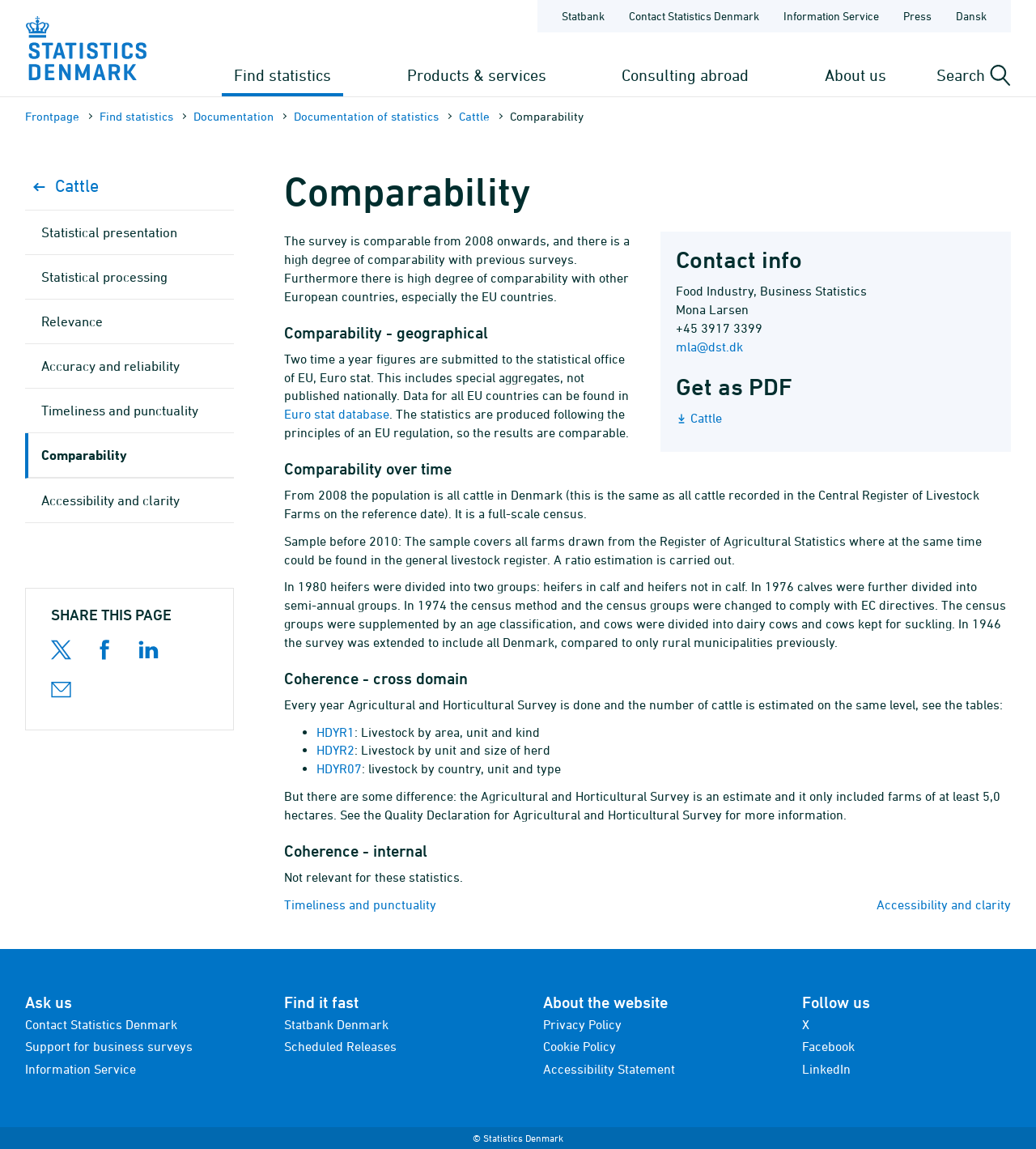Provide the bounding box coordinates for the specified HTML element described in this description: "Support for business surveys". The coordinates should be four float numbers ranging from 0 to 1, in the format [left, top, right, bottom].

[0.024, 0.904, 0.186, 0.917]